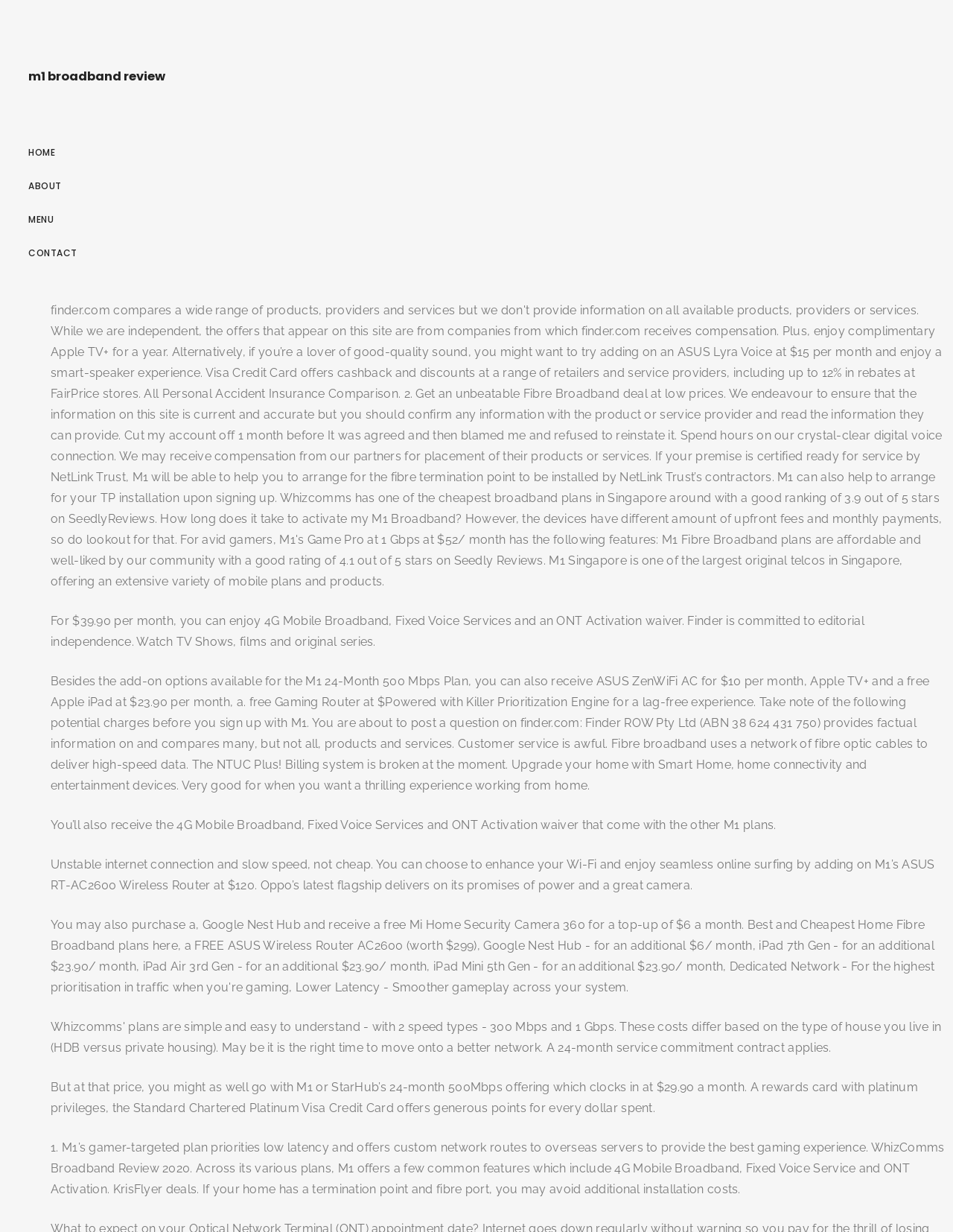Respond to the question below with a concise word or phrase:
What is the price of the ASUS ZenWiFi AC add-on option?

$10 per month